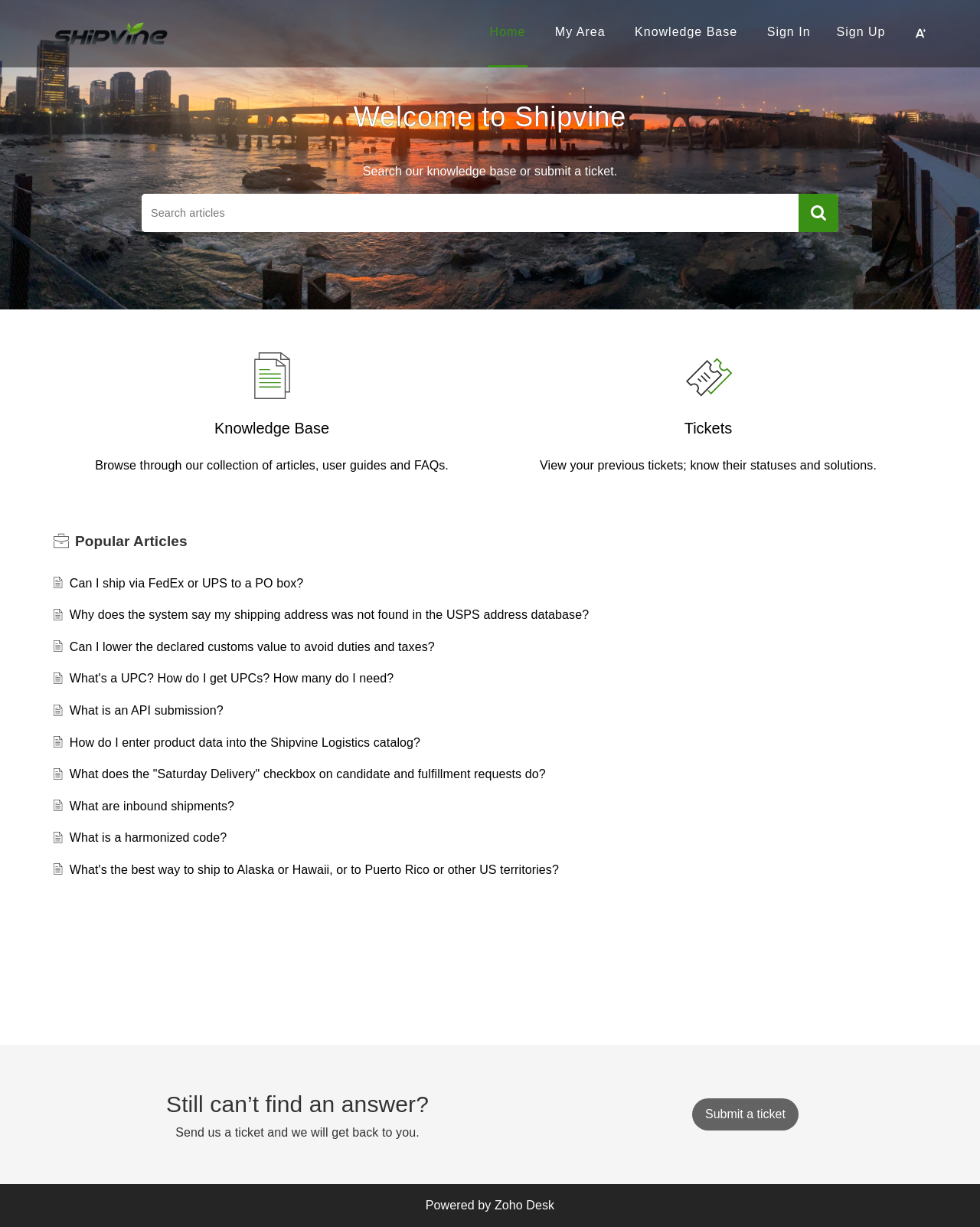Using the details from the image, please elaborate on the following question: How can users submit a ticket on this webpage?

After examining the webpage content, I found that users can submit a ticket by clicking the 'Submit a ticket' button located at the bottom of the page, which is accompanied by a message encouraging users to send a ticket if they cannot find an answer to their question.